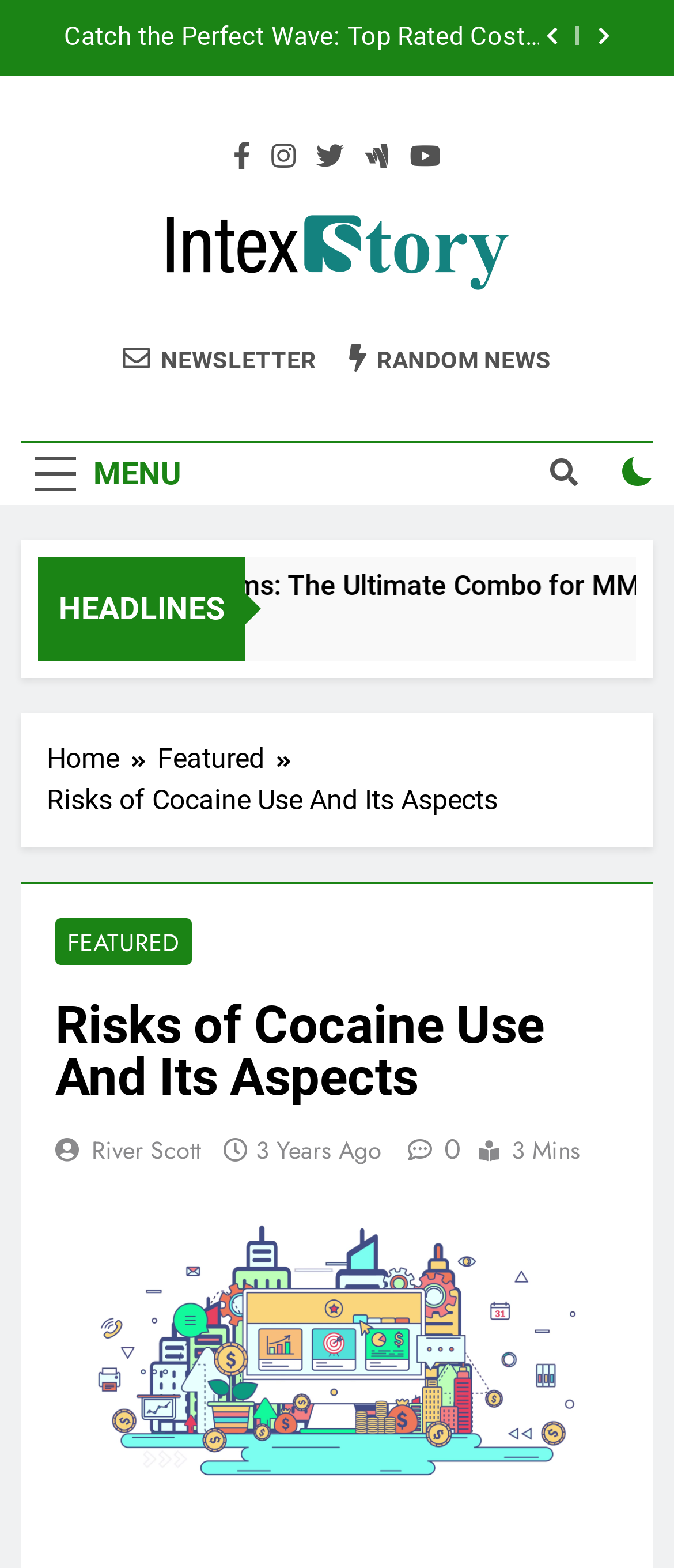Please specify the coordinates of the bounding box for the element that should be clicked to carry out this instruction: "Subscribe to NEWSLETTER". The coordinates must be four float numbers between 0 and 1, formatted as [left, top, right, bottom].

[0.182, 0.218, 0.469, 0.239]